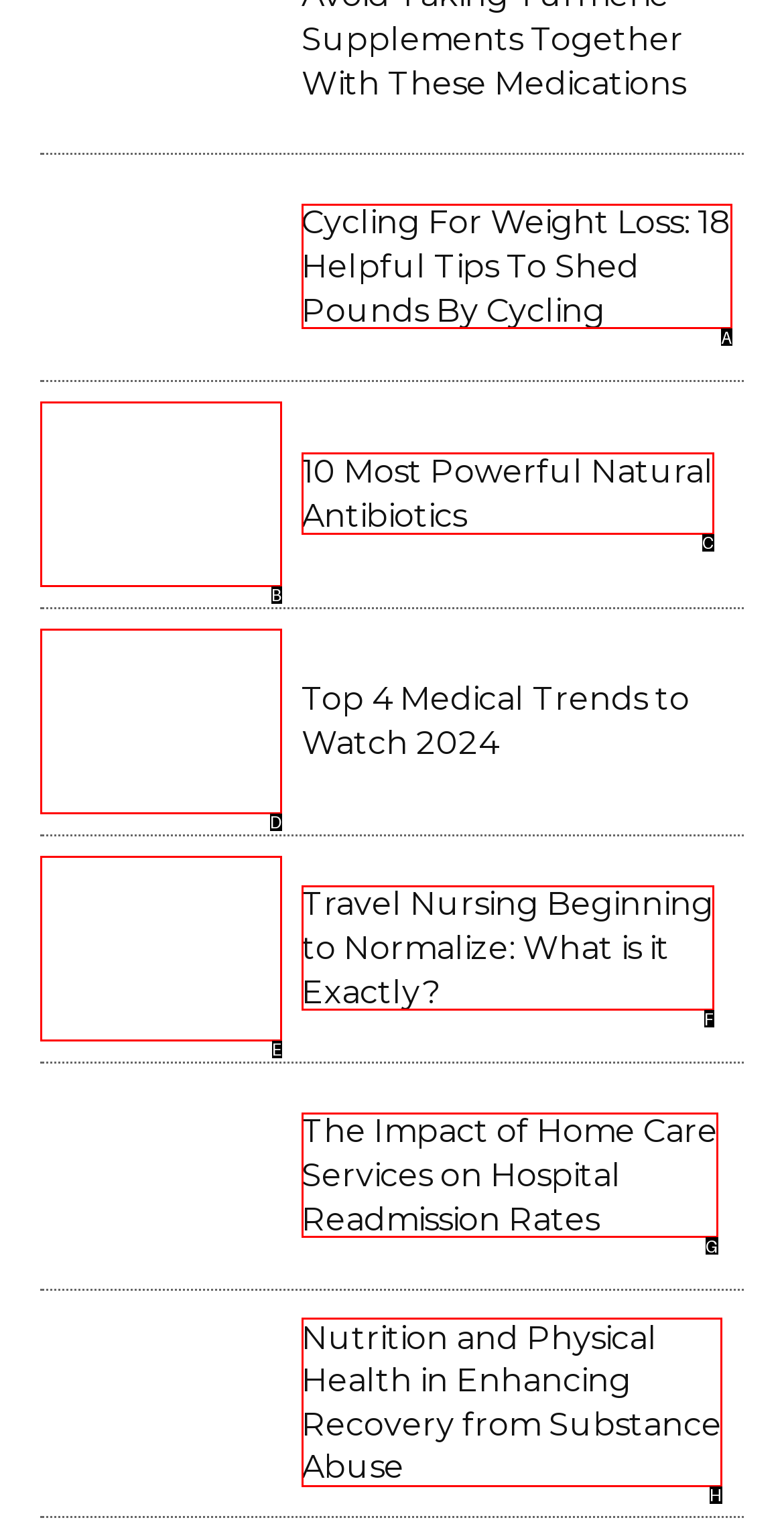Determine which HTML element corresponds to the description: 10 Most Powerful Natural Antibiotics. Provide the letter of the correct option.

C